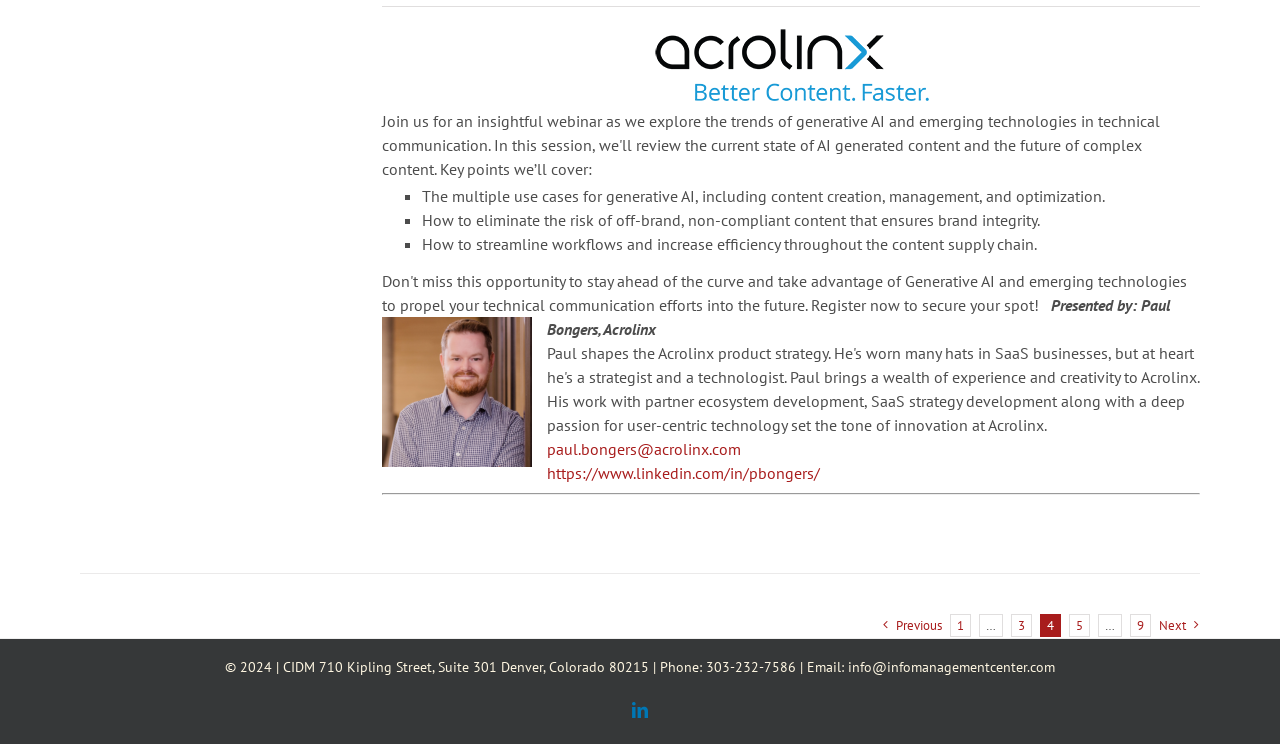Please find the bounding box coordinates of the clickable region needed to complete the following instruction: "Go to the previous page". The bounding box coordinates must consist of four float numbers between 0 and 1, i.e., [left, top, right, bottom].

[0.7, 0.829, 0.736, 0.852]